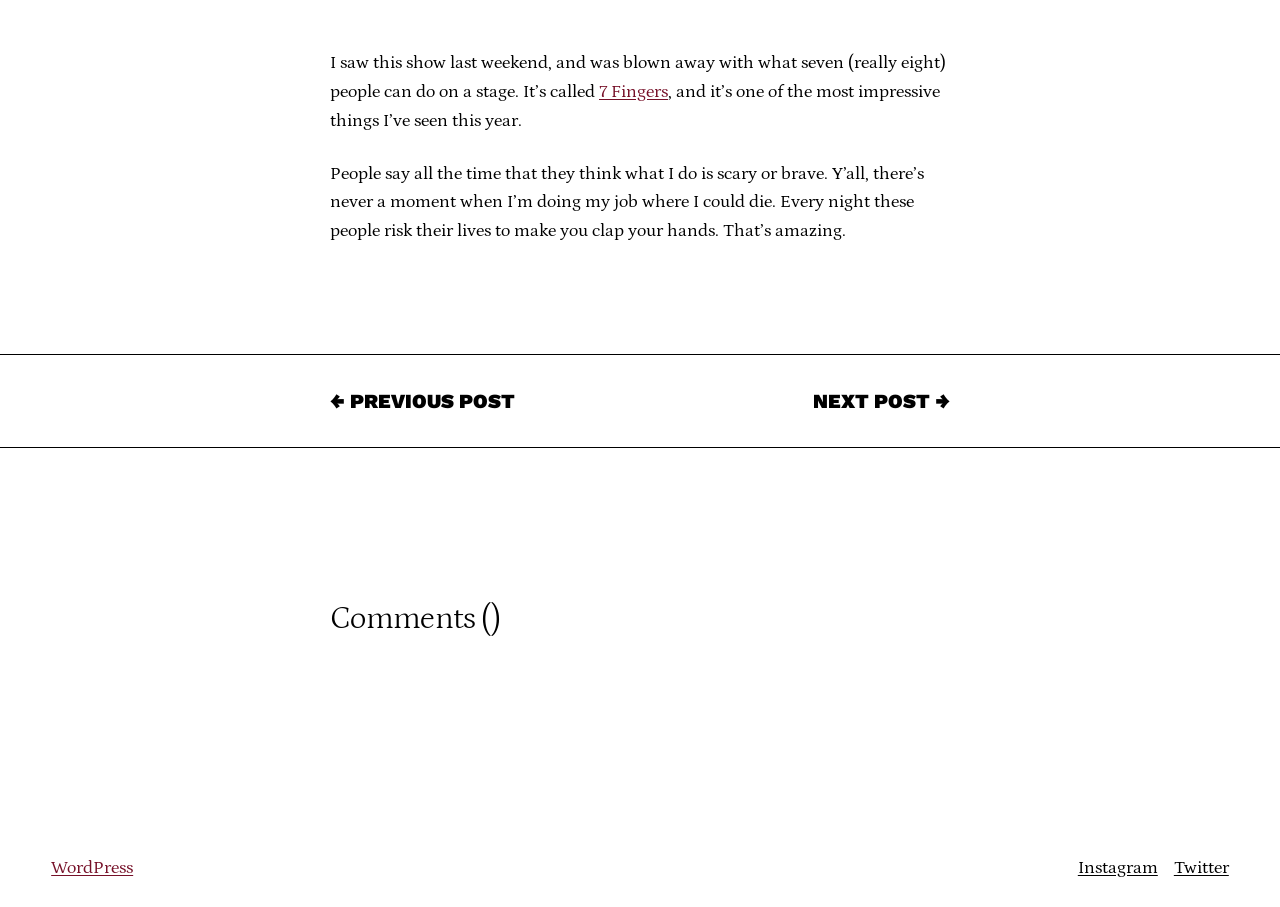Calculate the bounding box coordinates for the UI element based on the following description: "7 Fingers". Ensure the coordinates are four float numbers between 0 and 1, i.e., [left, top, right, bottom].

[0.468, 0.091, 0.522, 0.113]